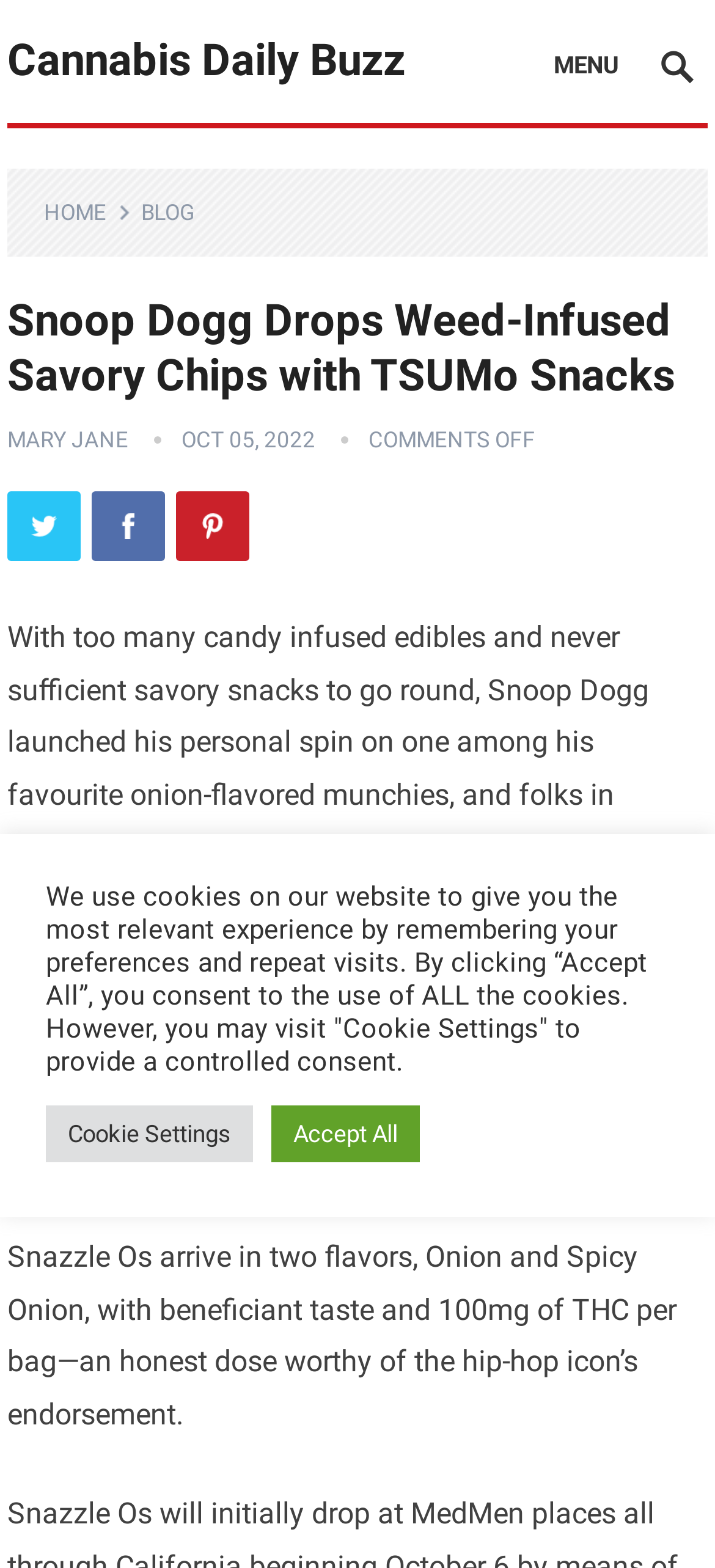Please locate the bounding box coordinates of the element that should be clicked to complete the given instruction: "Go to BLOG".

[0.197, 0.127, 0.307, 0.144]